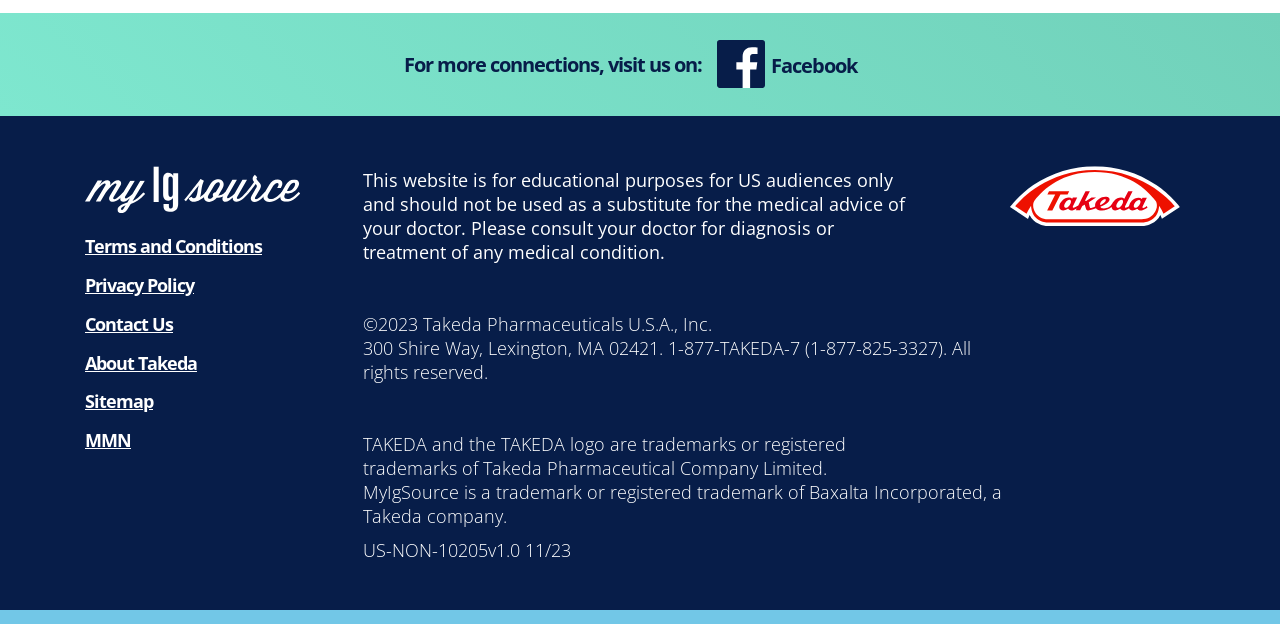Please mark the clickable region by giving the bounding box coordinates needed to complete this instruction: "View Terms and Conditions".

[0.066, 0.375, 0.205, 0.414]